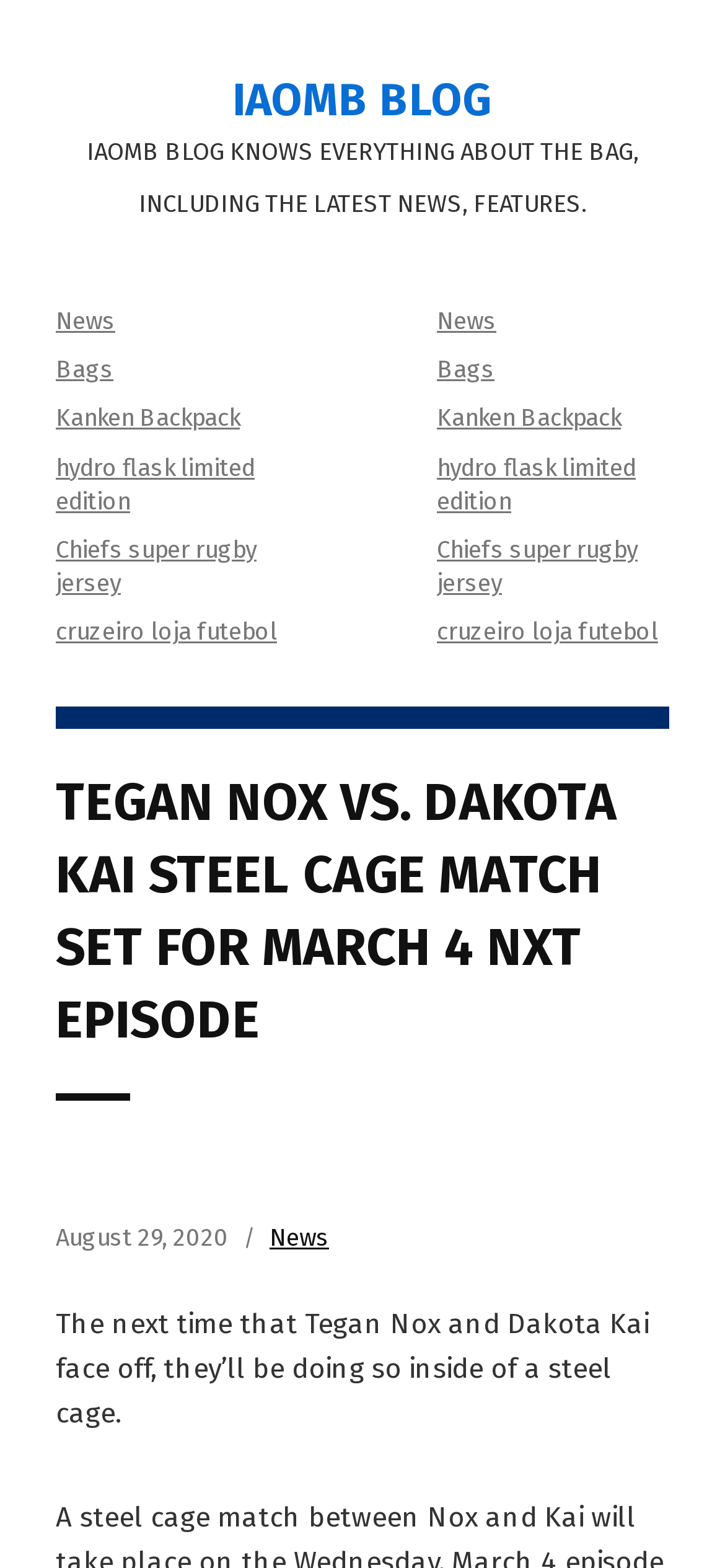When was the article published?
Look at the image and answer the question using a single word or phrase.

August 29, 2020